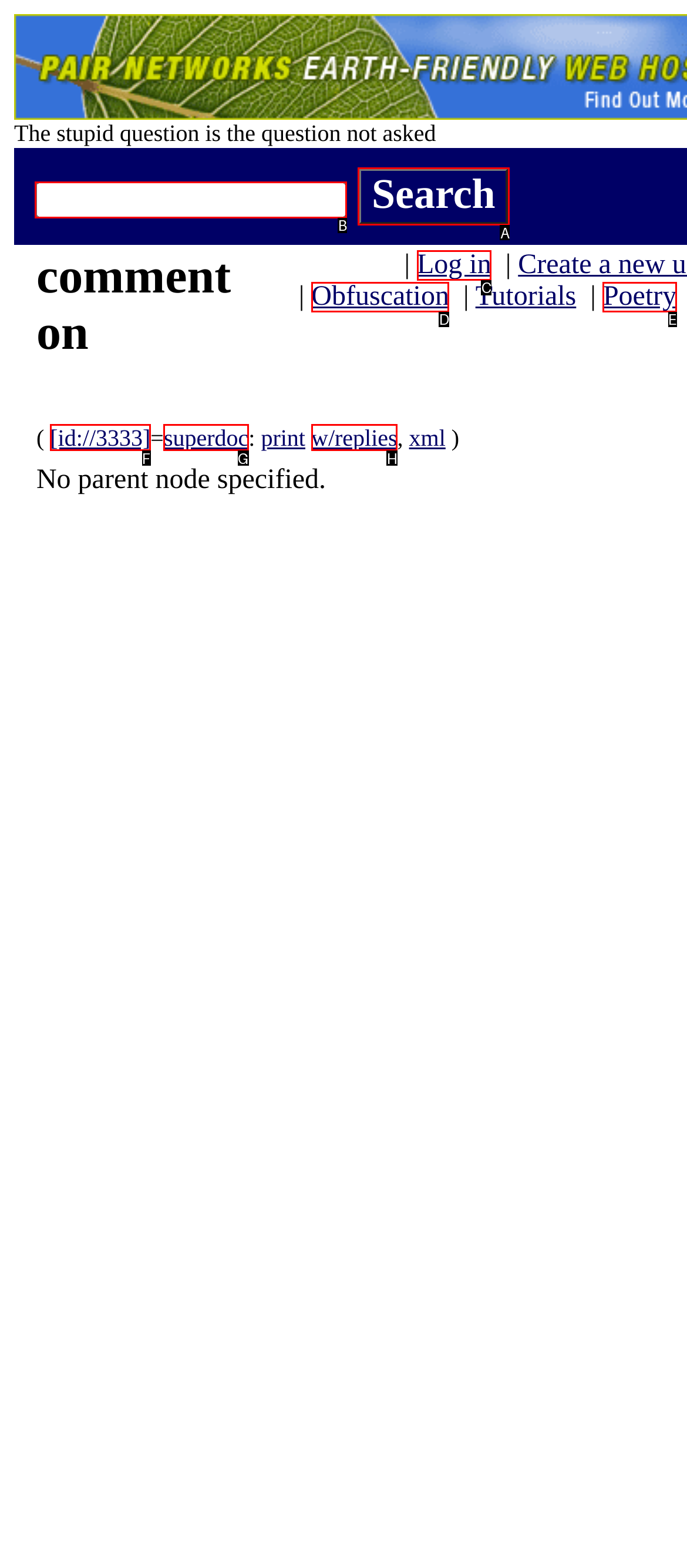Identify the letter of the UI element needed to carry out the task: search for a comment
Reply with the letter of the chosen option.

B